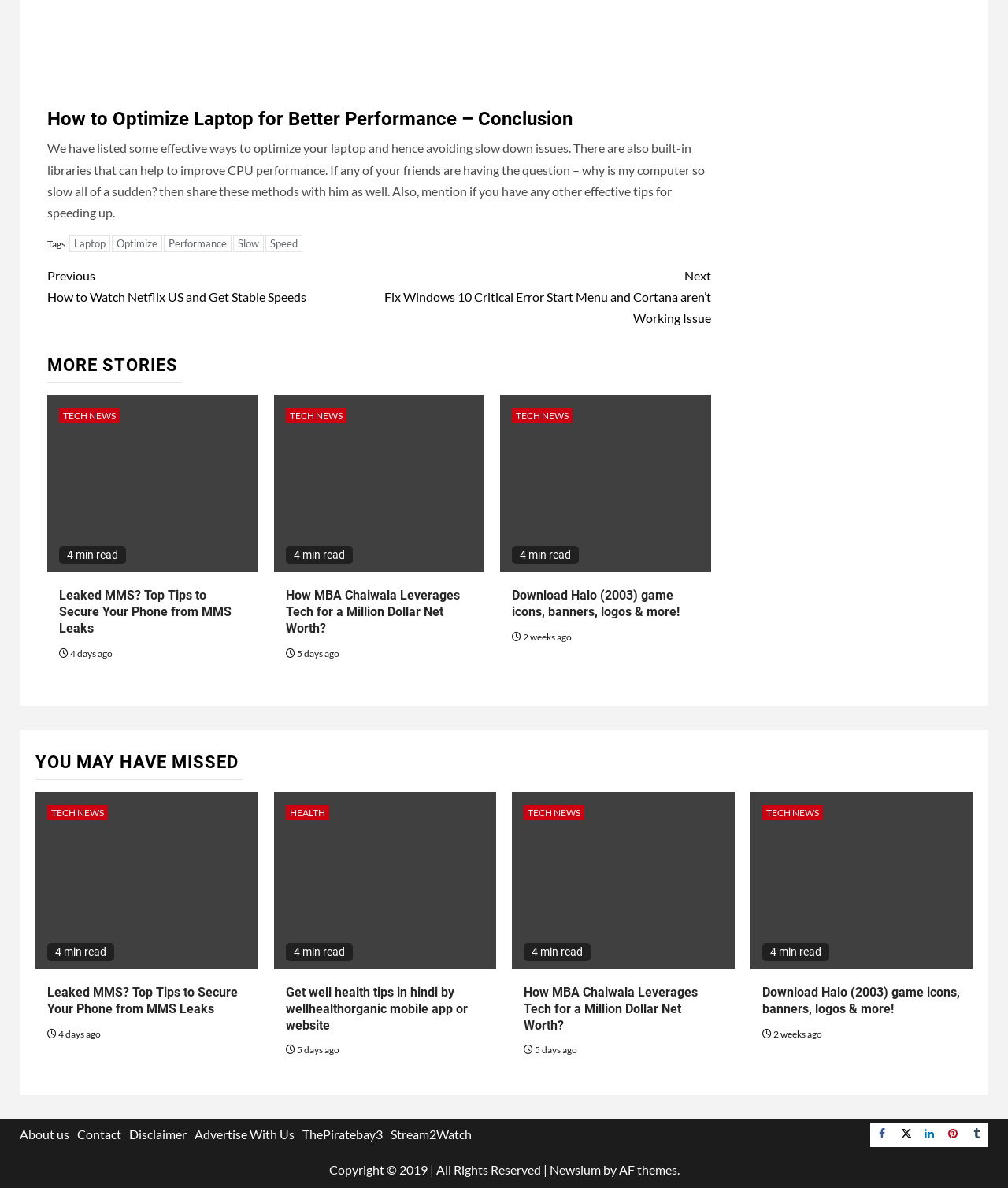Please identify the bounding box coordinates of the clickable area that will fulfill the following instruction: "Visit 'About us' page". The coordinates should be in the format of four float numbers between 0 and 1, i.e., [left, top, right, bottom].

[0.02, 0.949, 0.069, 0.961]